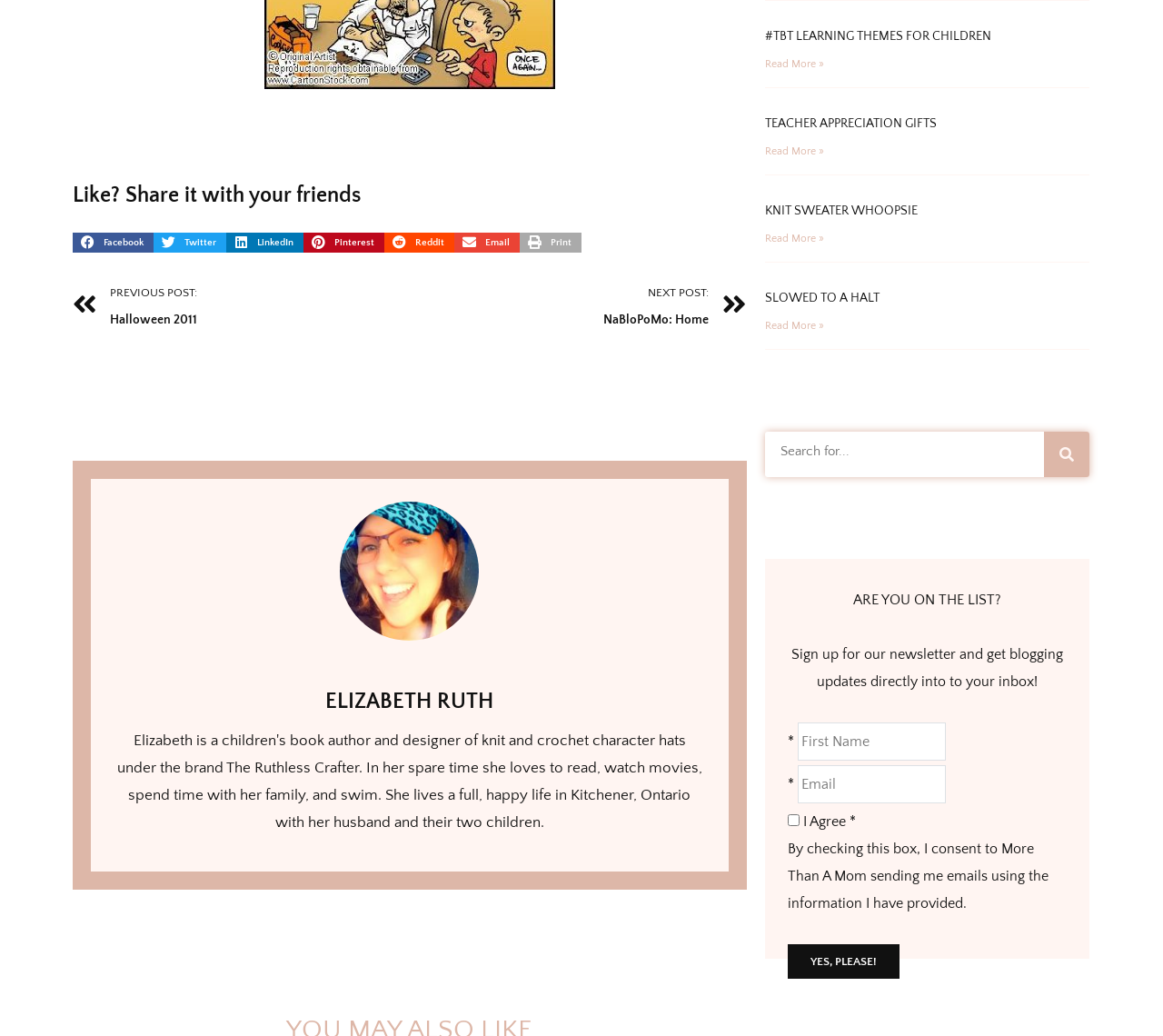What is the text of the static text element above the search box?
Answer with a single word or phrase by referring to the visual content.

ARE YOU ON THE LIST?